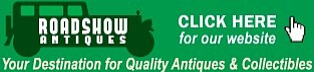What is the background of the image?
Please provide a single word or phrase as the answer based on the screenshot.

Clean and visually appealing